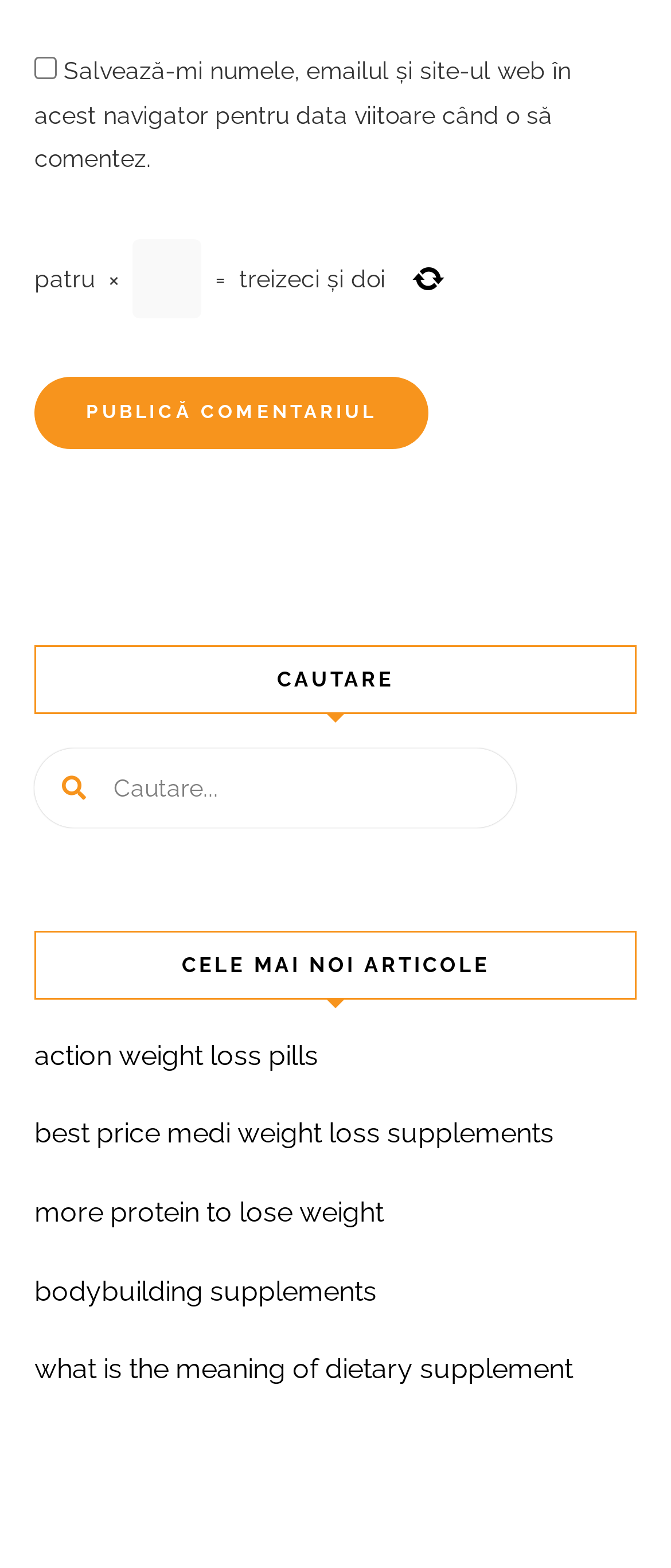Identify the bounding box for the described UI element: "name="s" placeholder="Cautare..."".

[0.051, 0.477, 0.769, 0.528]